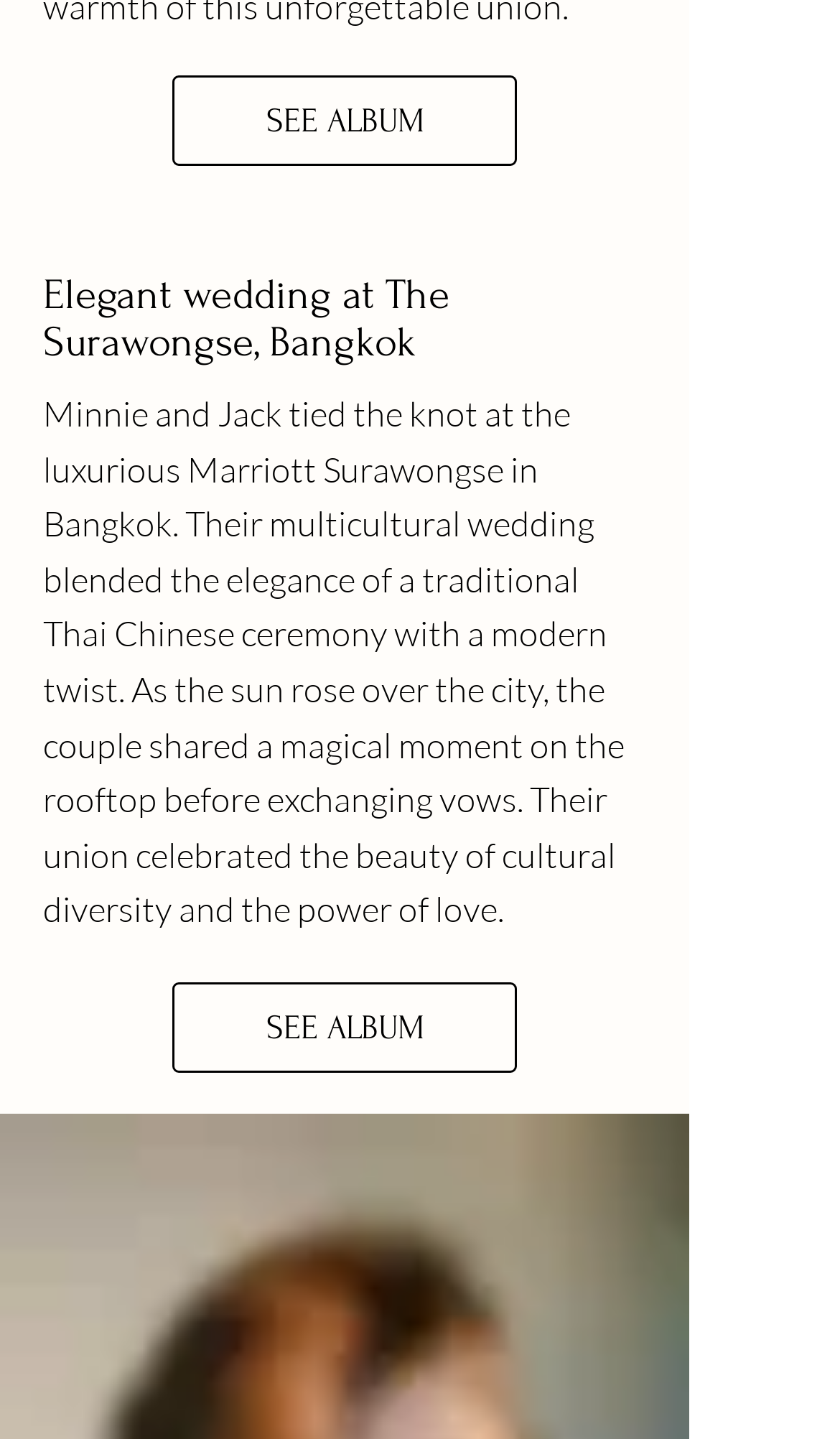Using the given element description, provide the bounding box coordinates (top-left x, top-left y, bottom-right x, bottom-right y) for the corresponding UI element in the screenshot: SEE ALBUM

[0.205, 0.052, 0.615, 0.115]